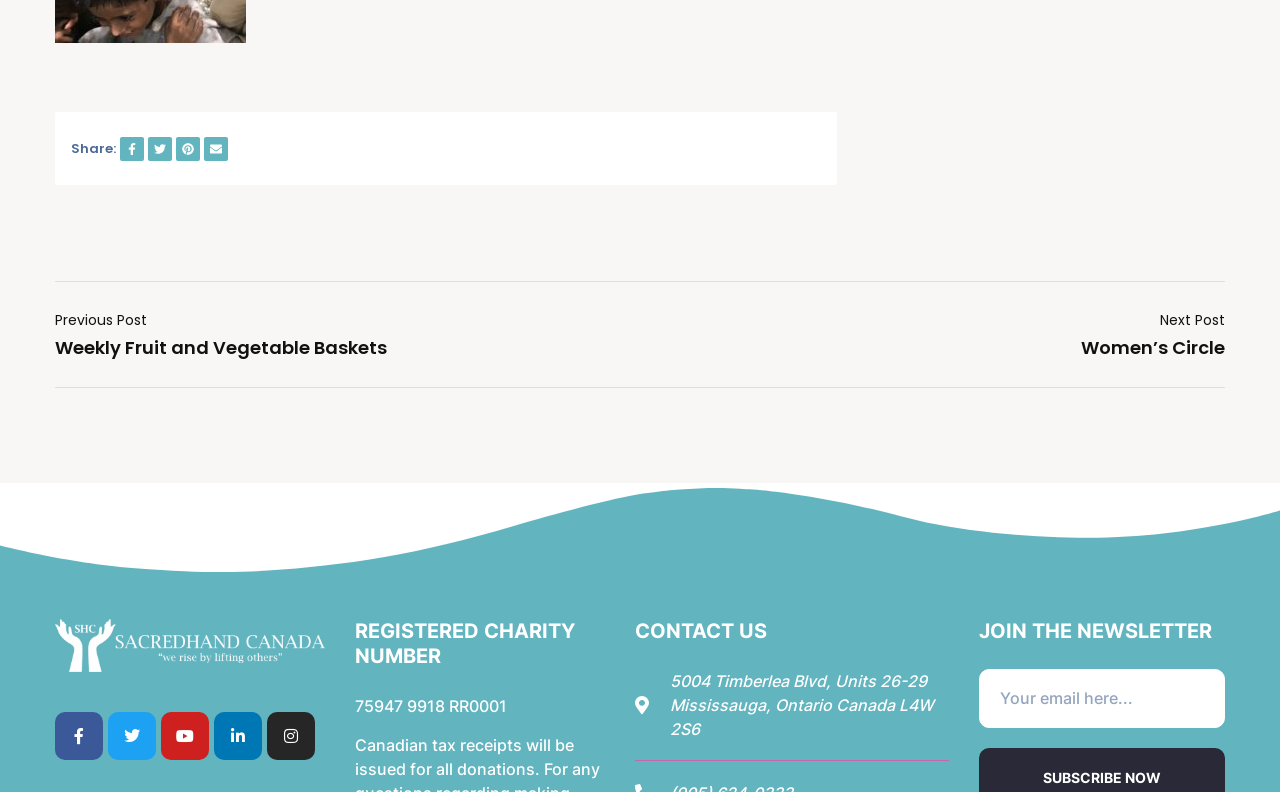What is the navigation menu item on the top?
From the image, provide a succinct answer in one word or a short phrase.

Posts